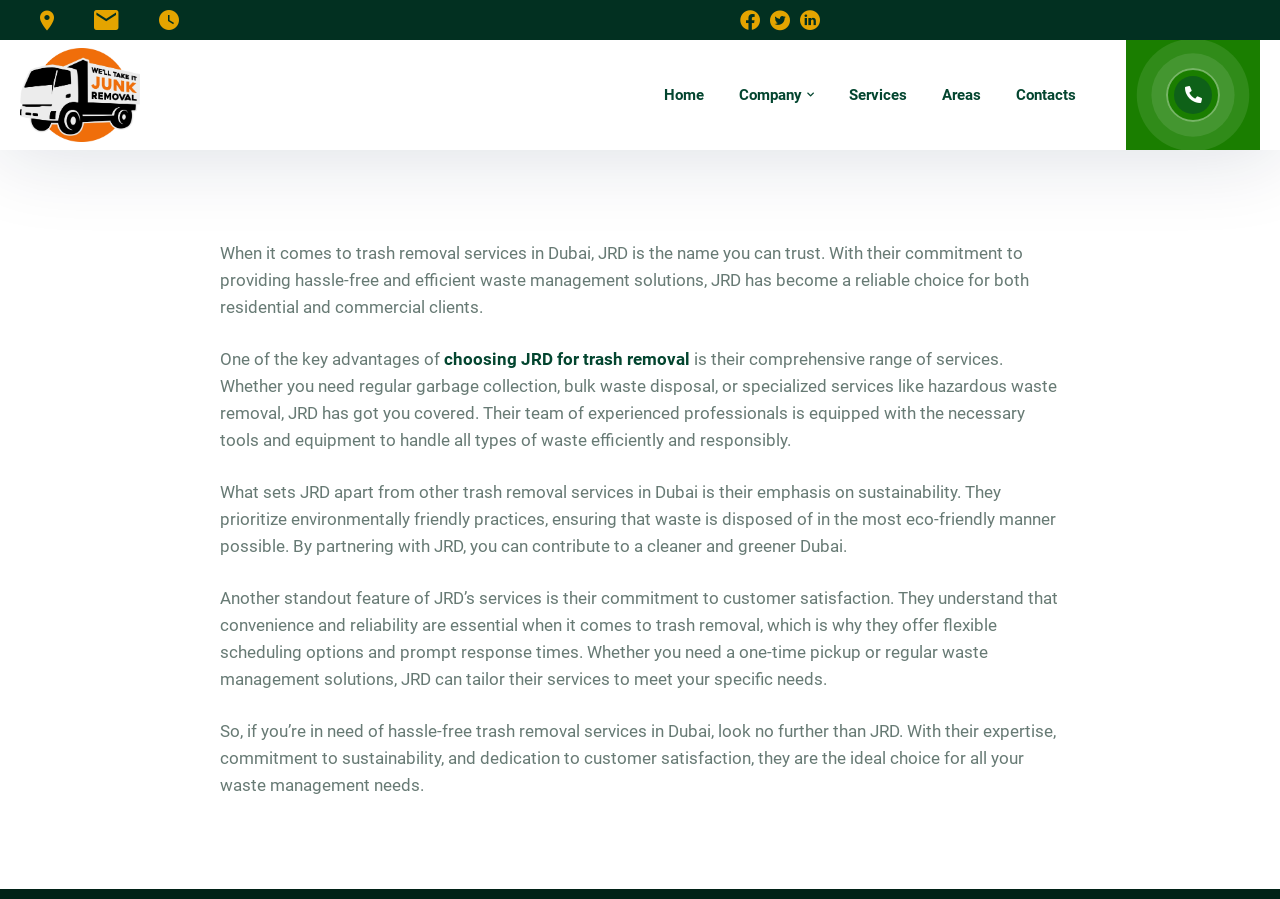What types of services does JRD offer?
Utilize the image to construct a detailed and well-explained answer.

The webpage mentions that JRD offers a comprehensive range of services, including regular garbage collection, bulk waste disposal, and specialized services like hazardous waste removal.